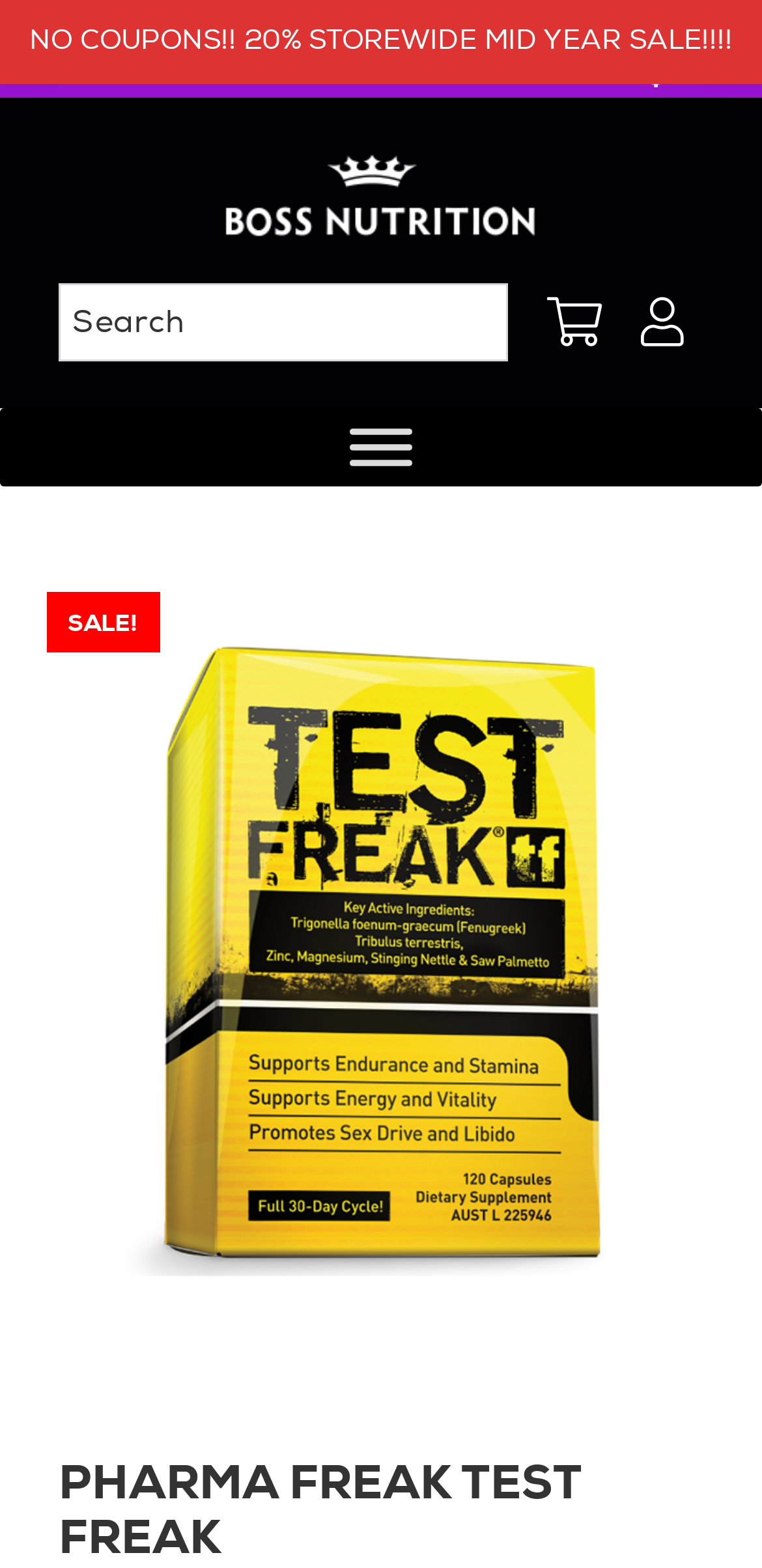Please provide a detailed answer to the question below based on the screenshot: 
What is the current sale?

I found the current sale by looking at the top banner that says 'NO COUPONS!! 20% STOREWIDE MID YEAR SALE!!!!'.